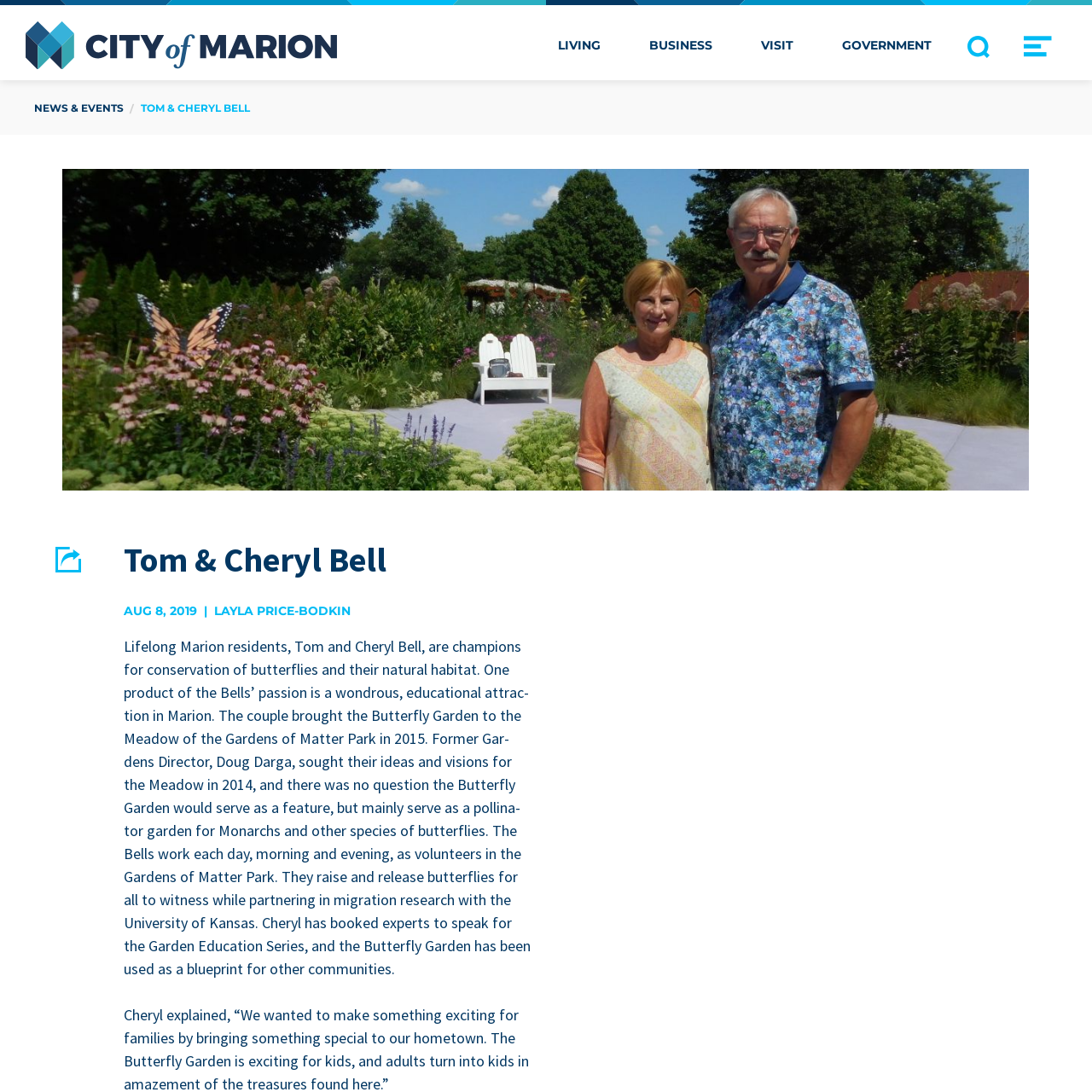Summarize the webpage in an elaborate manner.

The webpage is about Tom and Cheryl Bell, residents of Marion, Indiana, who are champions for conservation of butterflies and their natural habitats. At the top of the page, there are five links: "City of Marion", "LIVING", "BUSINESS", "VISIT", and "GOVERNMENT", which are evenly spaced across the top. Below these links, there is a large image that takes up most of the width of the page, with a header "Tom & Cheryl Bell Share EMAIL FACEBOOK" above it.

On the left side of the image, there are several social media links, including "EMAIL", "FACEBOOK", and others, each with a corresponding icon. Below the image, there is a block of text that describes the Bells' passion for conservation and their work in creating a butterfly garden in Marion. The text is divided into several paragraphs, with dates "AUG 8, 2019", "2015", "2014" scattered throughout.

The text describes how the Bells brought the Butterfly Garden to the Meadow of the Gardens of Matter Park in 2015, and how they work as volunteers in the gardens, raising and releasing butterflies for research and education. There is also a quote from Cheryl Bell, explaining the importance of their work. Overall, the webpage is a tribute to the Bells' conservation efforts and their work in promoting environmental education in Marion, Indiana.